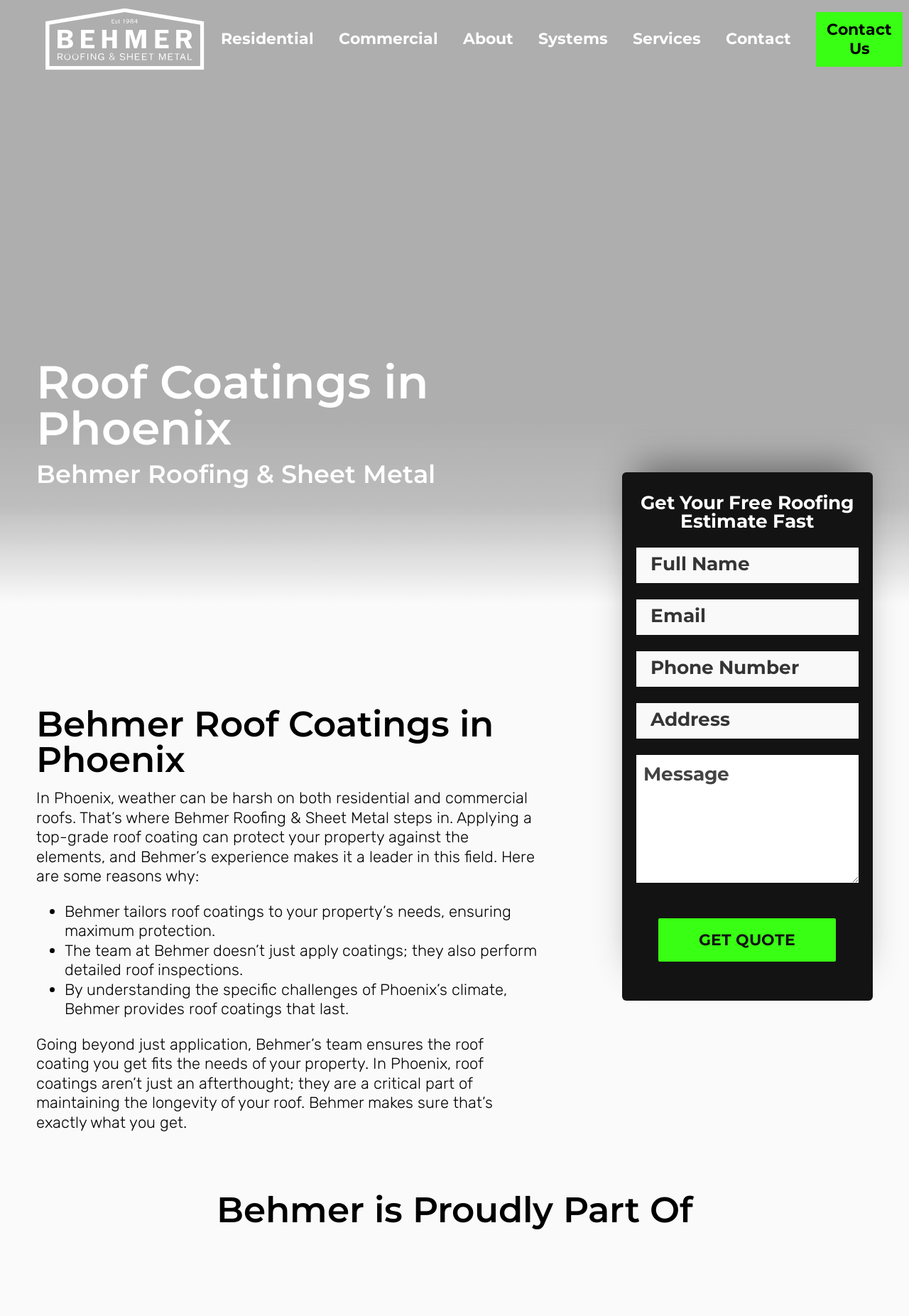Find the bounding box coordinates of the clickable element required to execute the following instruction: "Click the 'Contact Us' link". Provide the coordinates as four float numbers between 0 and 1, i.e., [left, top, right, bottom].

[0.898, 0.009, 0.993, 0.05]